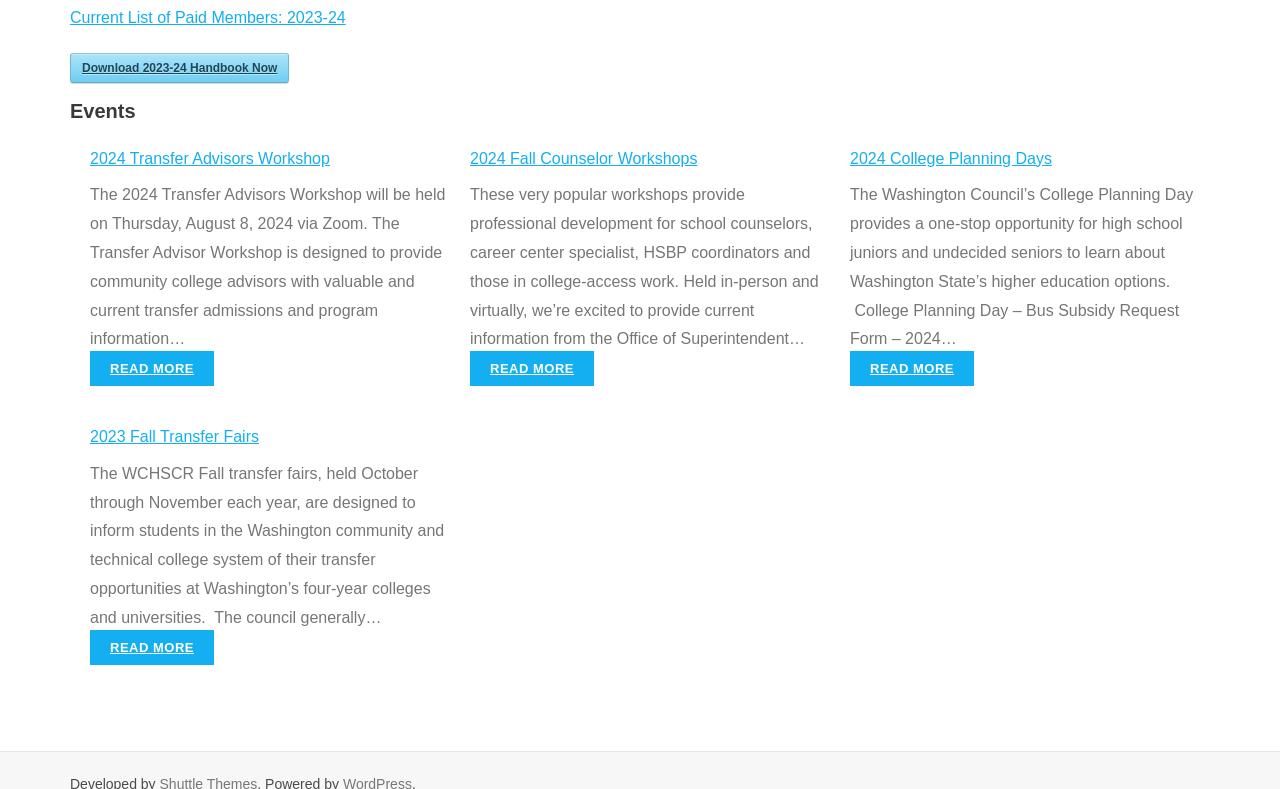Identify the bounding box coordinates necessary to click and complete the given instruction: "View all articles".

None